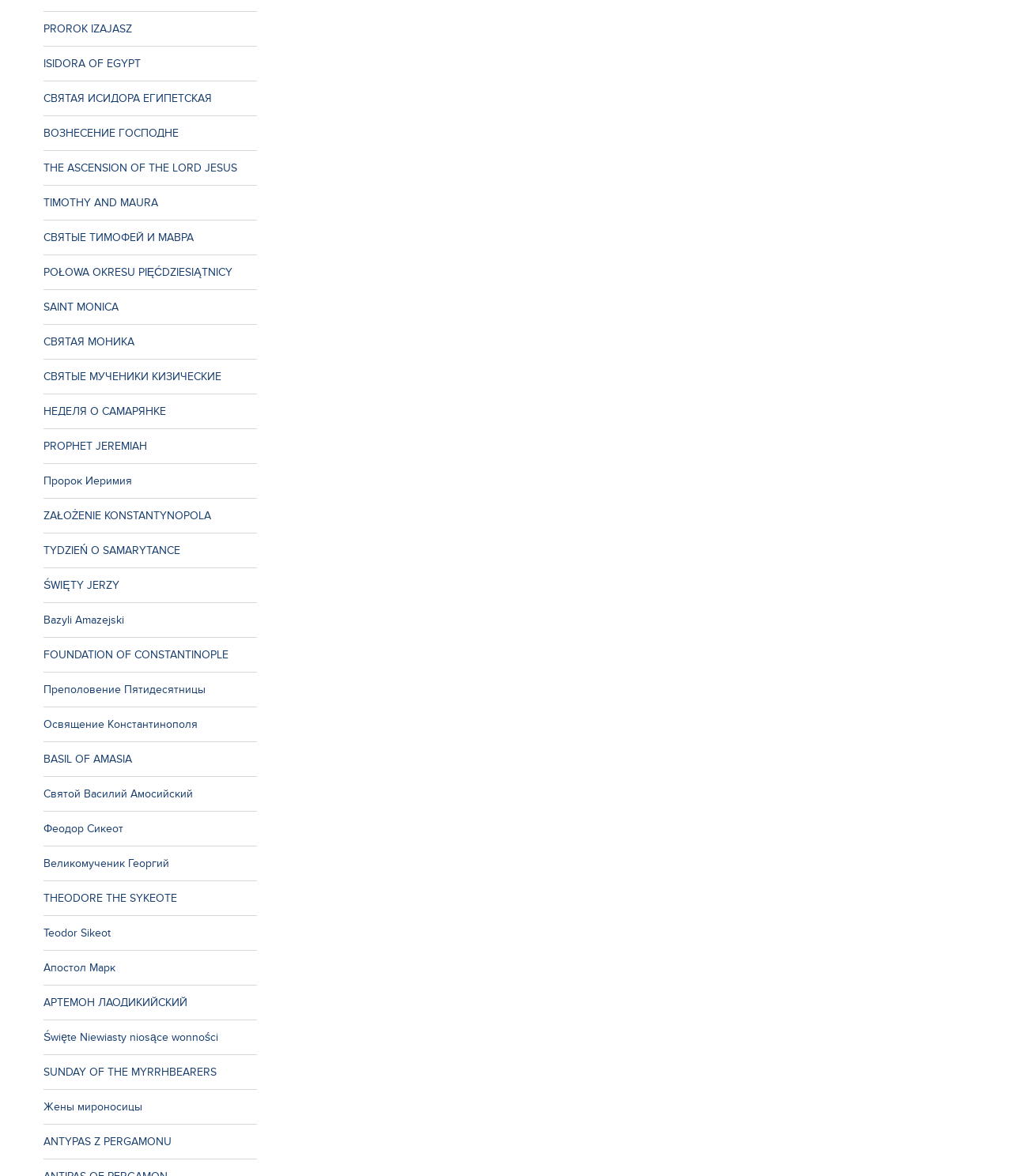What is the name of the martyr mentioned?
Utilize the information in the image to give a detailed answer to the question.

I found the link 'Великомученик Георгий' at coordinates [0.043, 0.72, 0.254, 0.749] which suggests that the martyr mentioned is George.